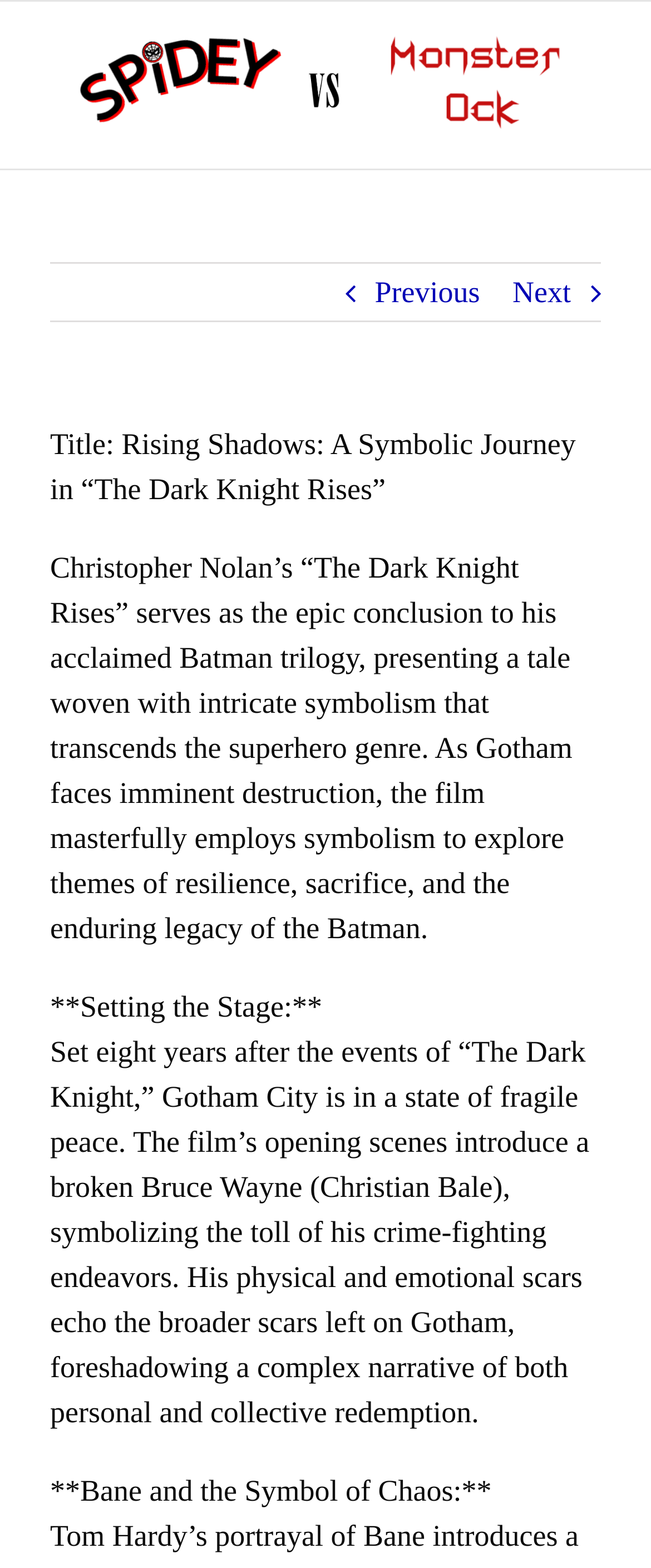Determine the bounding box coordinates (top-left x, top-left y, bottom-right x, bottom-right y) of the UI element described in the following text: All Blogs

None